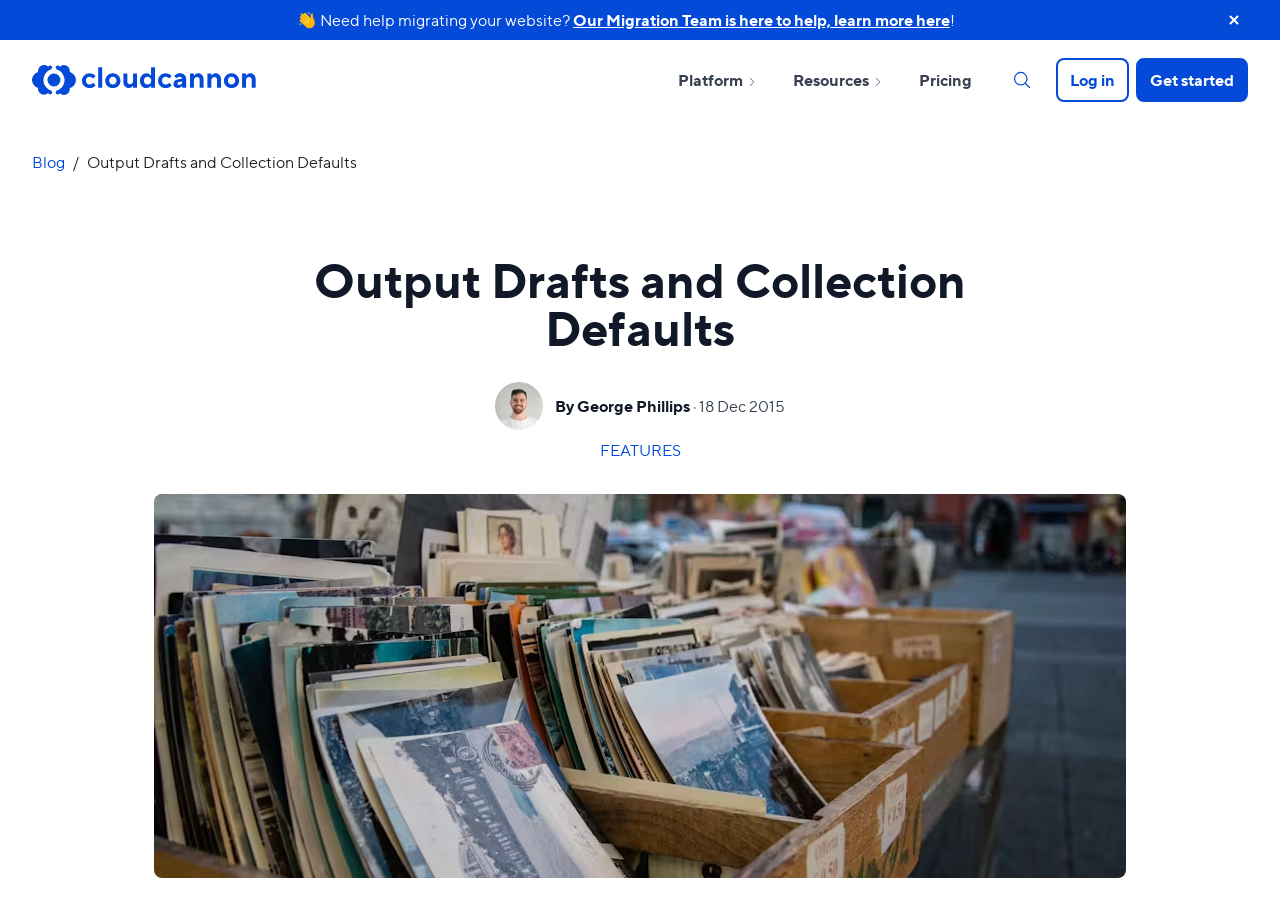Please answer the following question as detailed as possible based on the image: 
What is the logo on the top left corner?

I found the logo on the top left corner by looking at the image element with the description 'CloudCannon Logo'.